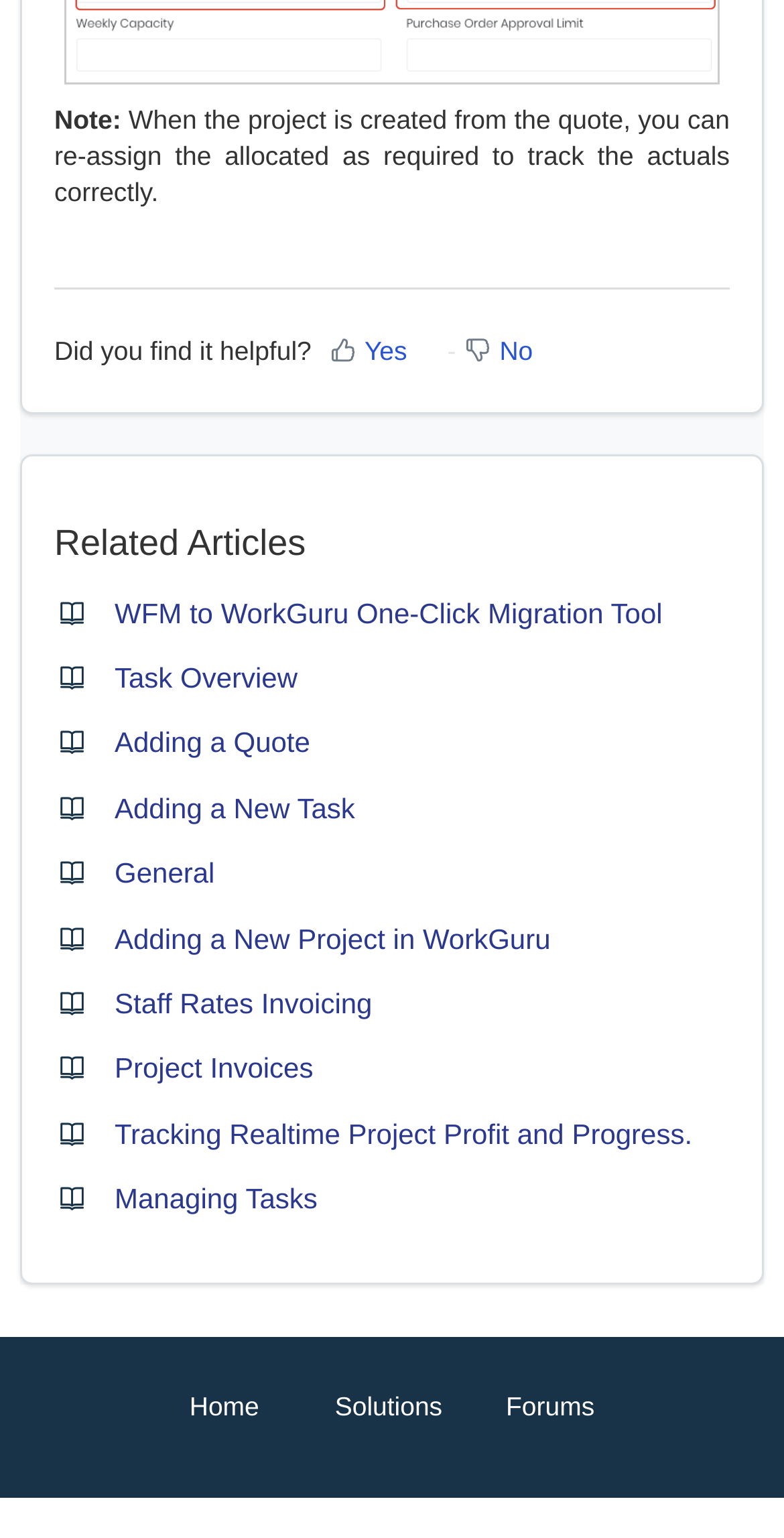What is the last link in the related articles section?
Give a one-word or short-phrase answer derived from the screenshot.

Managing Tasks